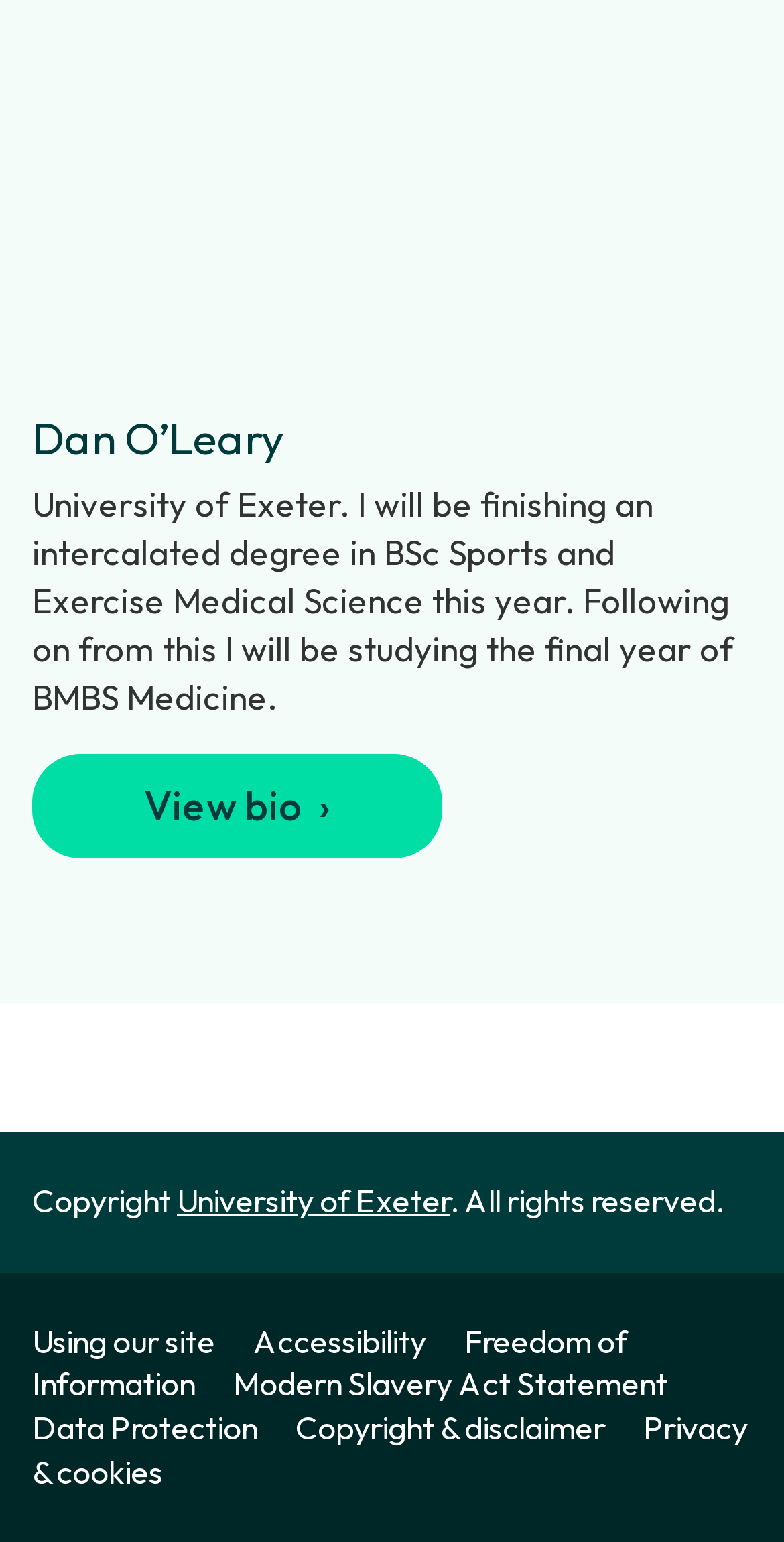Based on the provided description, "View bio ›", find the bounding box of the corresponding UI element in the screenshot.

[0.041, 0.489, 0.564, 0.557]